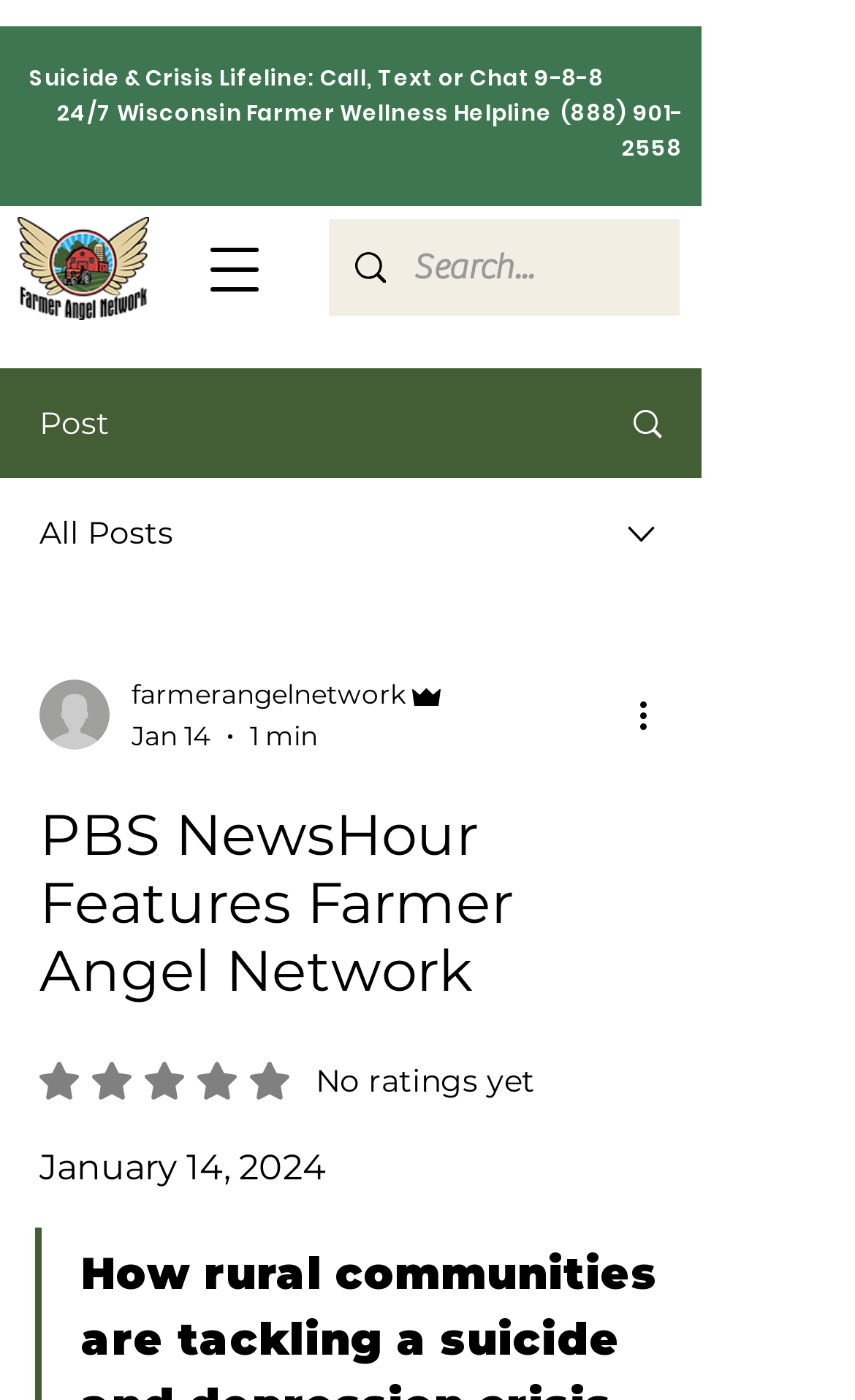Please find the bounding box coordinates of the element's region to be clicked to carry out this instruction: "Open navigation menu".

[0.203, 0.161, 0.346, 0.222]